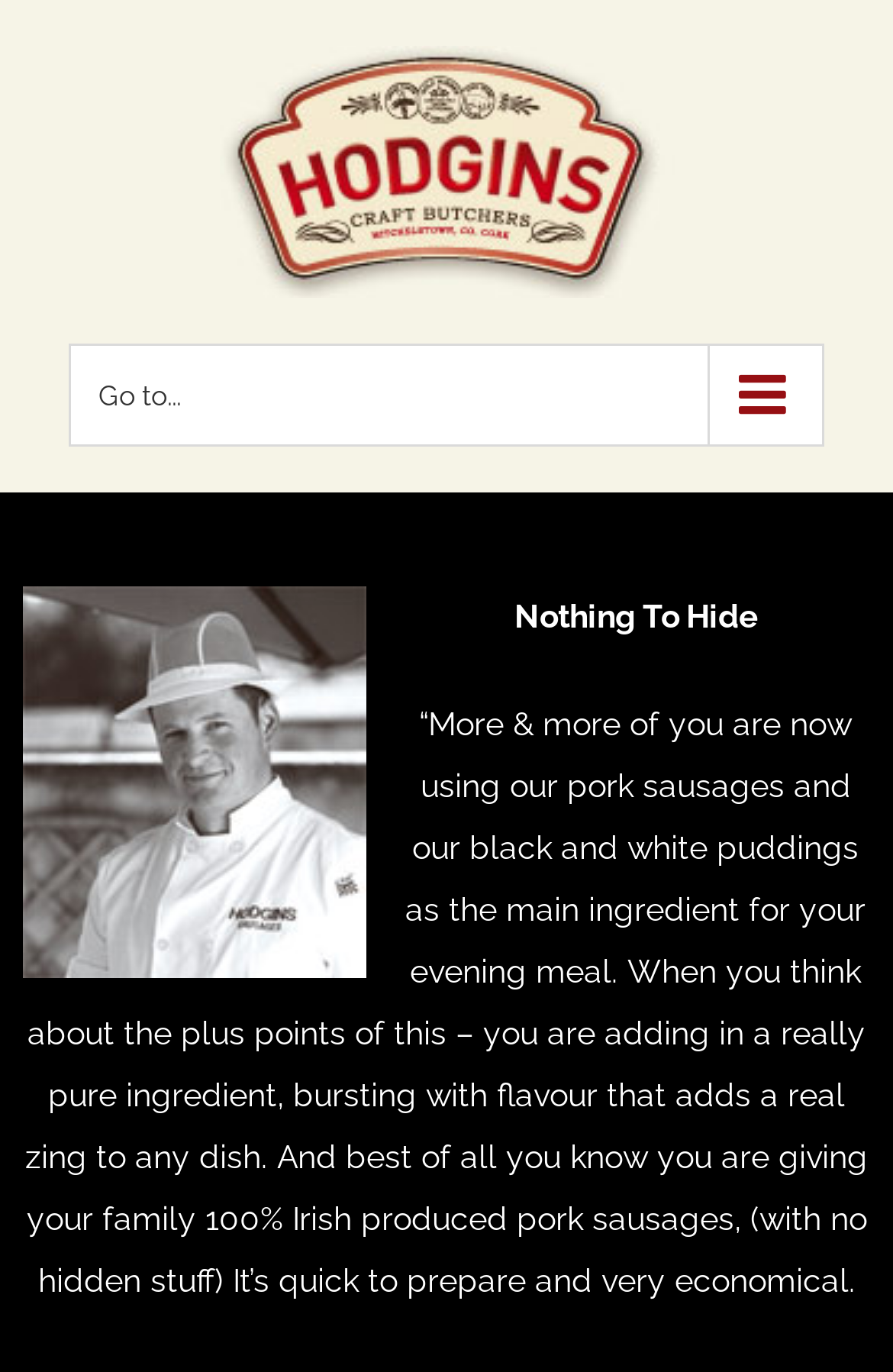What is the orientation of the menubar?
Based on the image, respond with a single word or phrase.

Horizontal